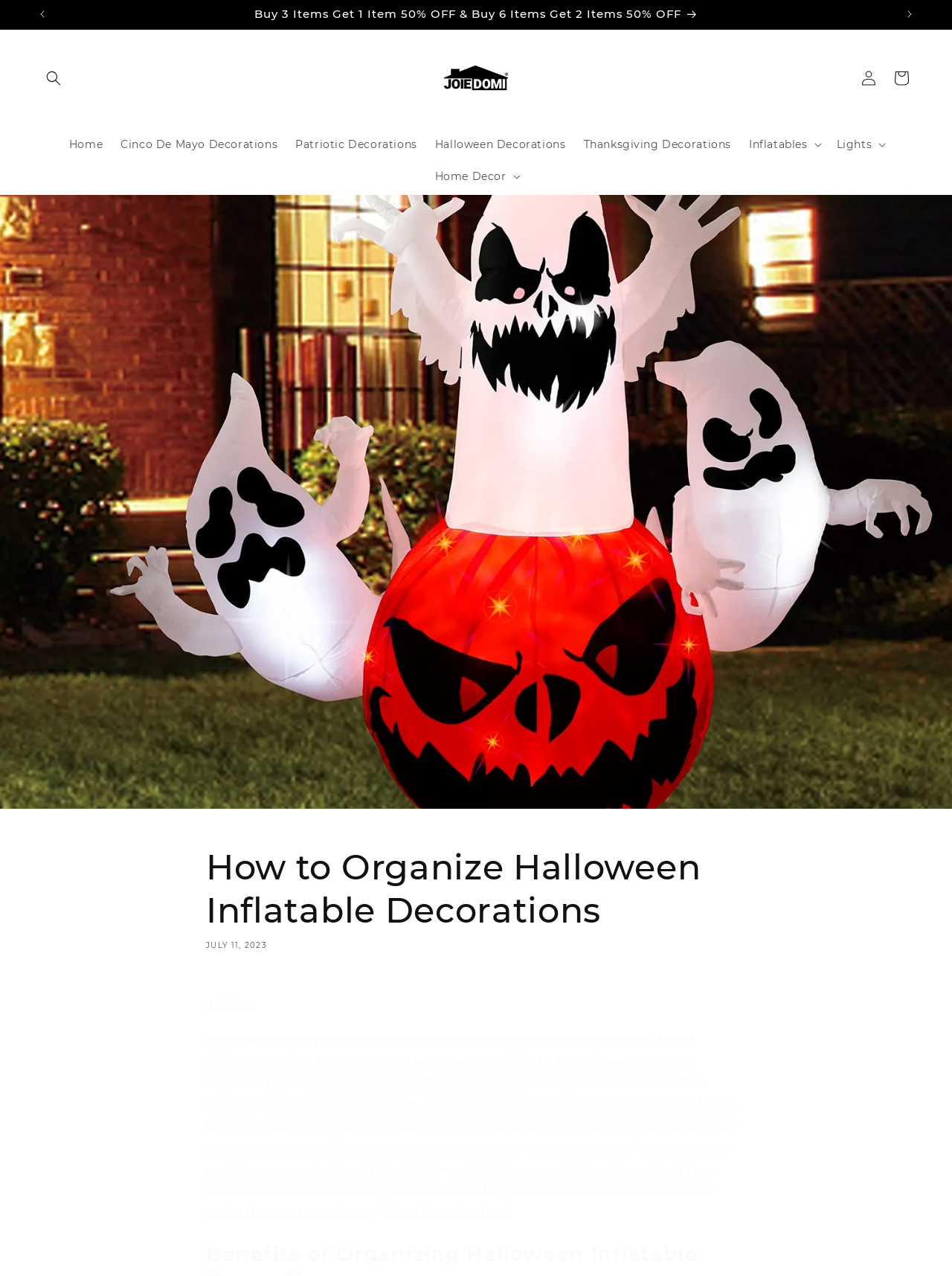Find the bounding box coordinates for the area you need to click to carry out the instruction: "View Mistfinder conversions". The coordinates should be four float numbers between 0 and 1, indicated as [left, top, right, bottom].

None